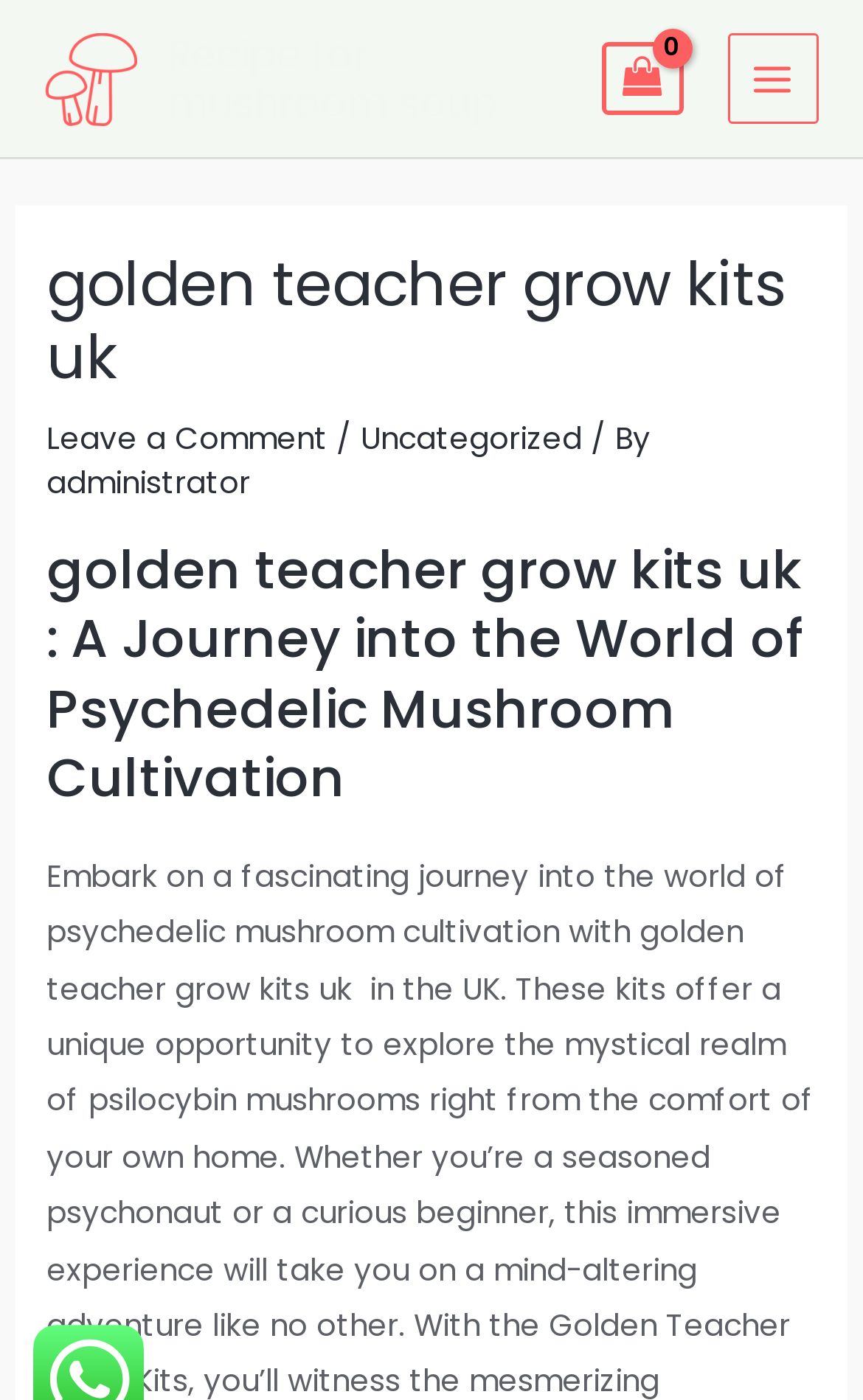Please determine the bounding box coordinates of the clickable area required to carry out the following instruction: "Read the article about golden teacher grow kits uk". The coordinates must be four float numbers between 0 and 1, represented as [left, top, right, bottom].

[0.054, 0.383, 0.946, 0.58]